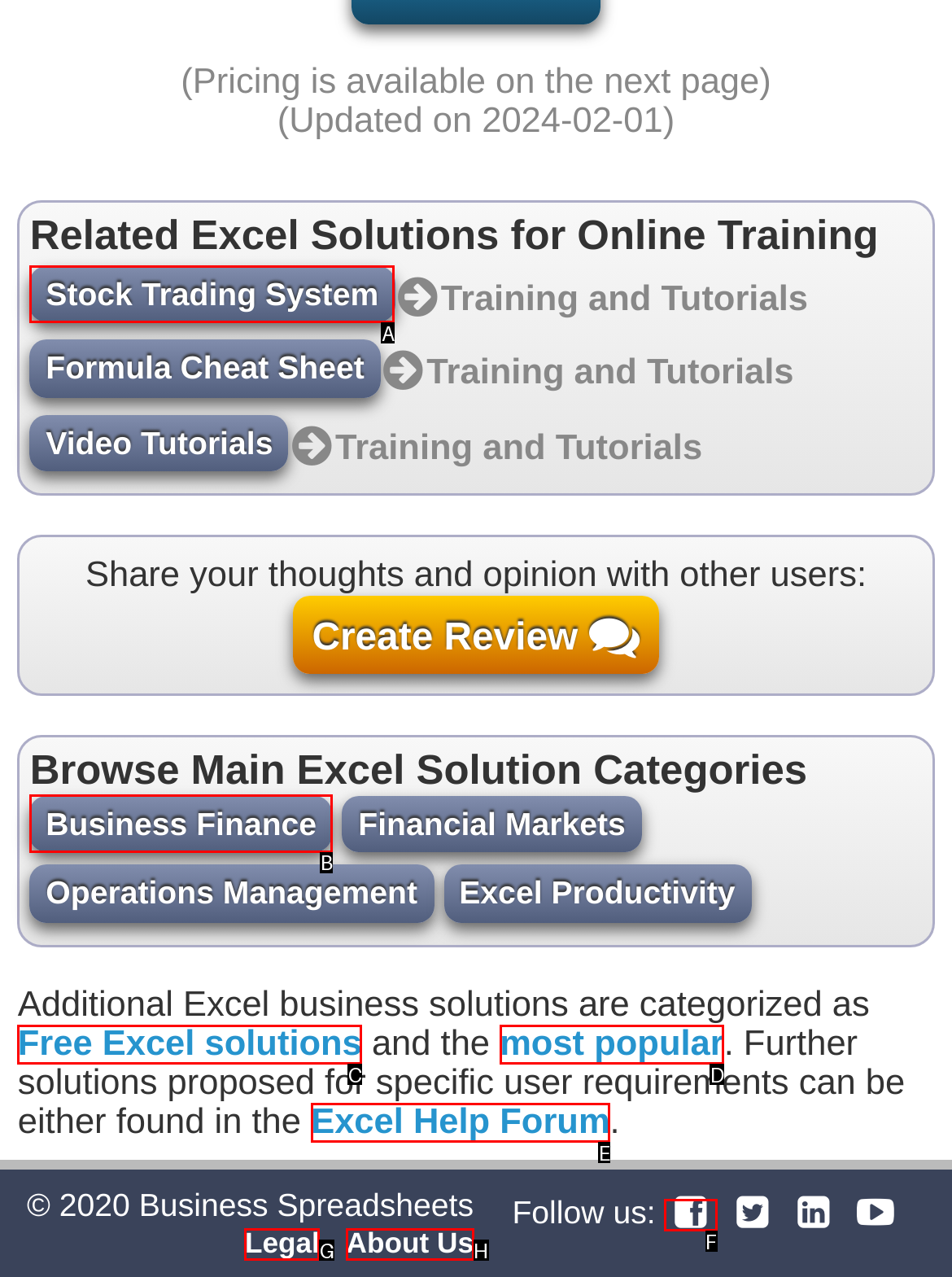Tell me which one HTML element best matches the description: Stock Trading System Answer with the option's letter from the given choices directly.

A